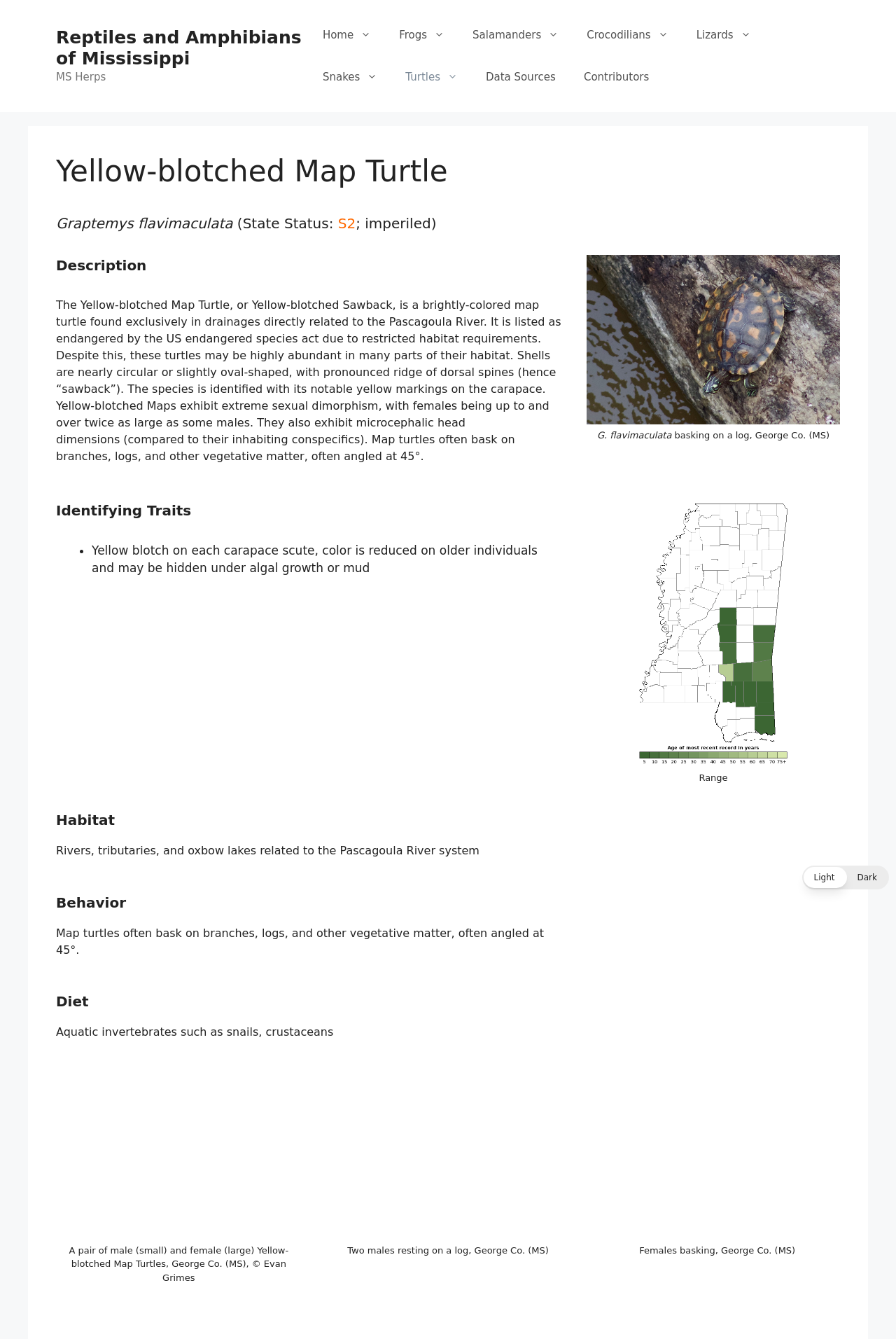What is the primary habitat of the Yellow-blotched Map Turtle? From the image, respond with a single word or brief phrase.

Rivers, tributaries, and oxbow lakes